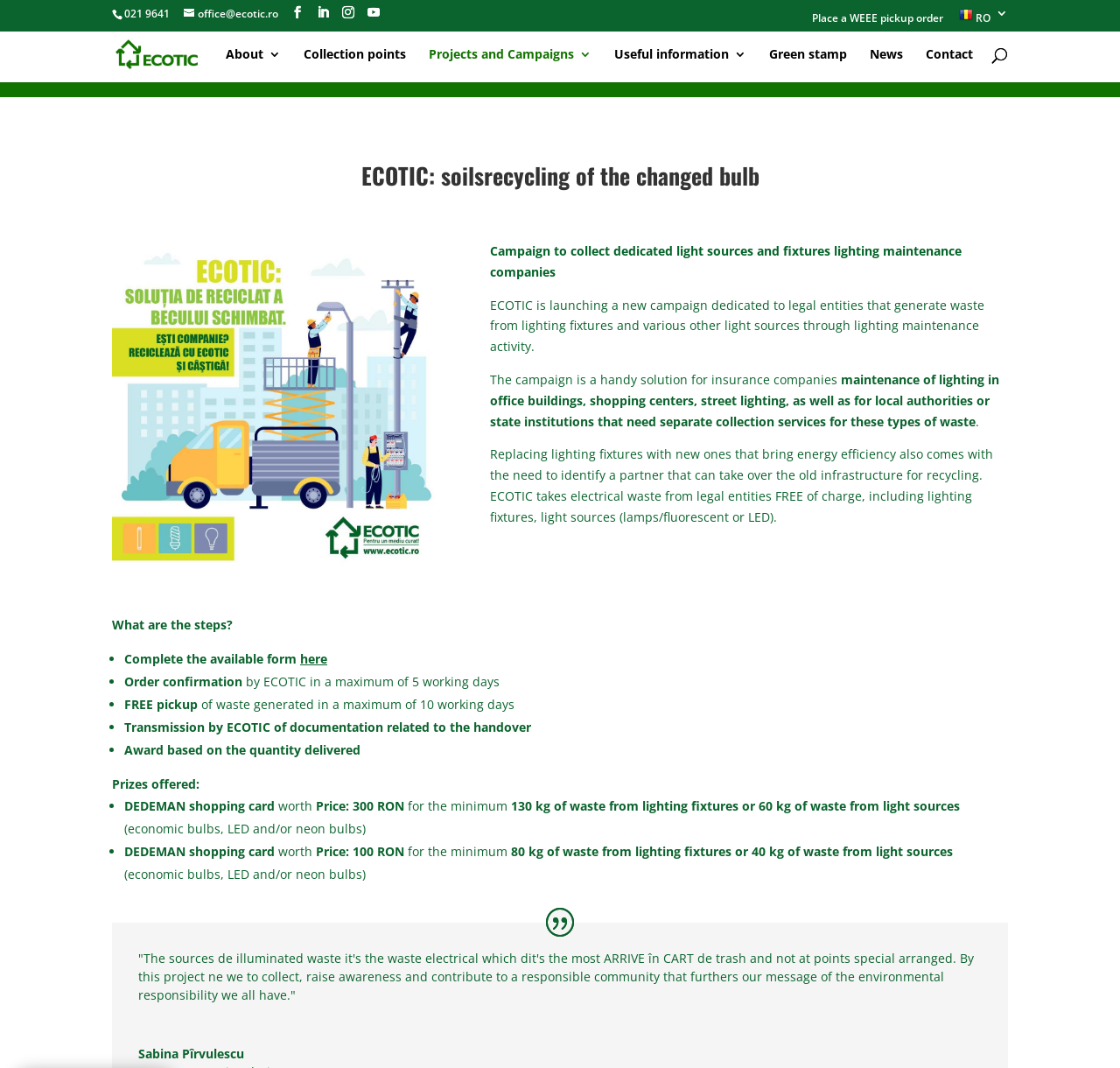Offer a detailed explanation of the webpage layout and contents.

The webpage is about ECOTIC, a solution for recycling changed light bulbs. At the top, there is a header section with a phone number, email address, and social media links. Below this, there is a navigation menu with links to various sections of the website, including "About", "Collection points", "Projects and Campaigns", "Useful information", "Green stamp", "News", and "Contact".

The main content of the webpage is divided into two sections. The first section describes a campaign to collect dedicated light sources and fixtures from lighting maintenance companies. The campaign is a solution for insurance companies, maintenance of lighting in office buildings, shopping centers, street lighting, as well as for local authorities or state institutions that need separate collection services for these types of waste. ECOTIC takes electrical waste from legal entities free of charge, including lighting fixtures, light sources (lamps/fluorescent or LED).

The second section outlines the steps to participate in the campaign. These steps include completing a form, receiving an order confirmation, scheduling a free pickup of waste, and receiving documentation related to the handover. Participants can also win prizes, such as DEDEMAN shopping cards, based on the quantity of waste delivered.

At the bottom of the webpage, there is a section with a slogan "The sources illuminated waste electrical which arrive in CART and not at points special arranged." Below this, there is a message from Sabina Pîrvulescu, likely a representative of ECOTIC, emphasizing the importance of environmental responsibility.

Throughout the webpage, there are several images, including the ECOTIC logo, a picture of a light bulb, and a flag icon representing the Romanian language.